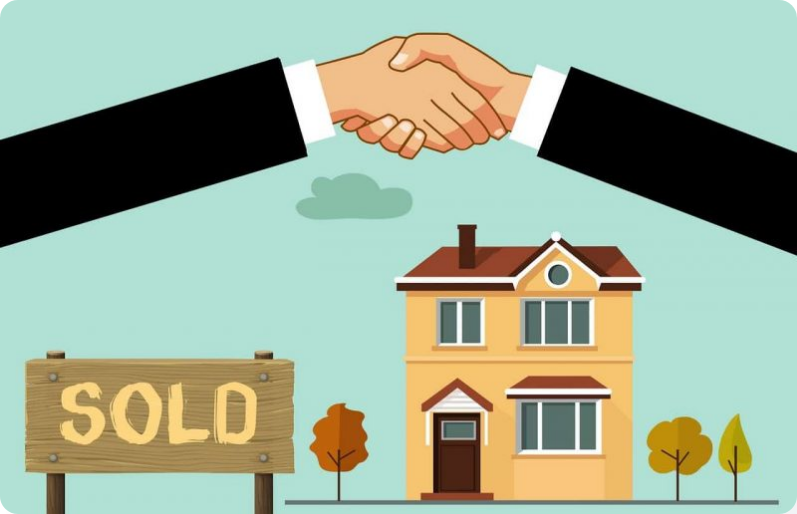What is the shape of the roof of the house?
Carefully examine the image and provide a detailed answer to the question.

The image description mentions that the house has a 'pitched roof', which means it has a triangular or sloping shape.